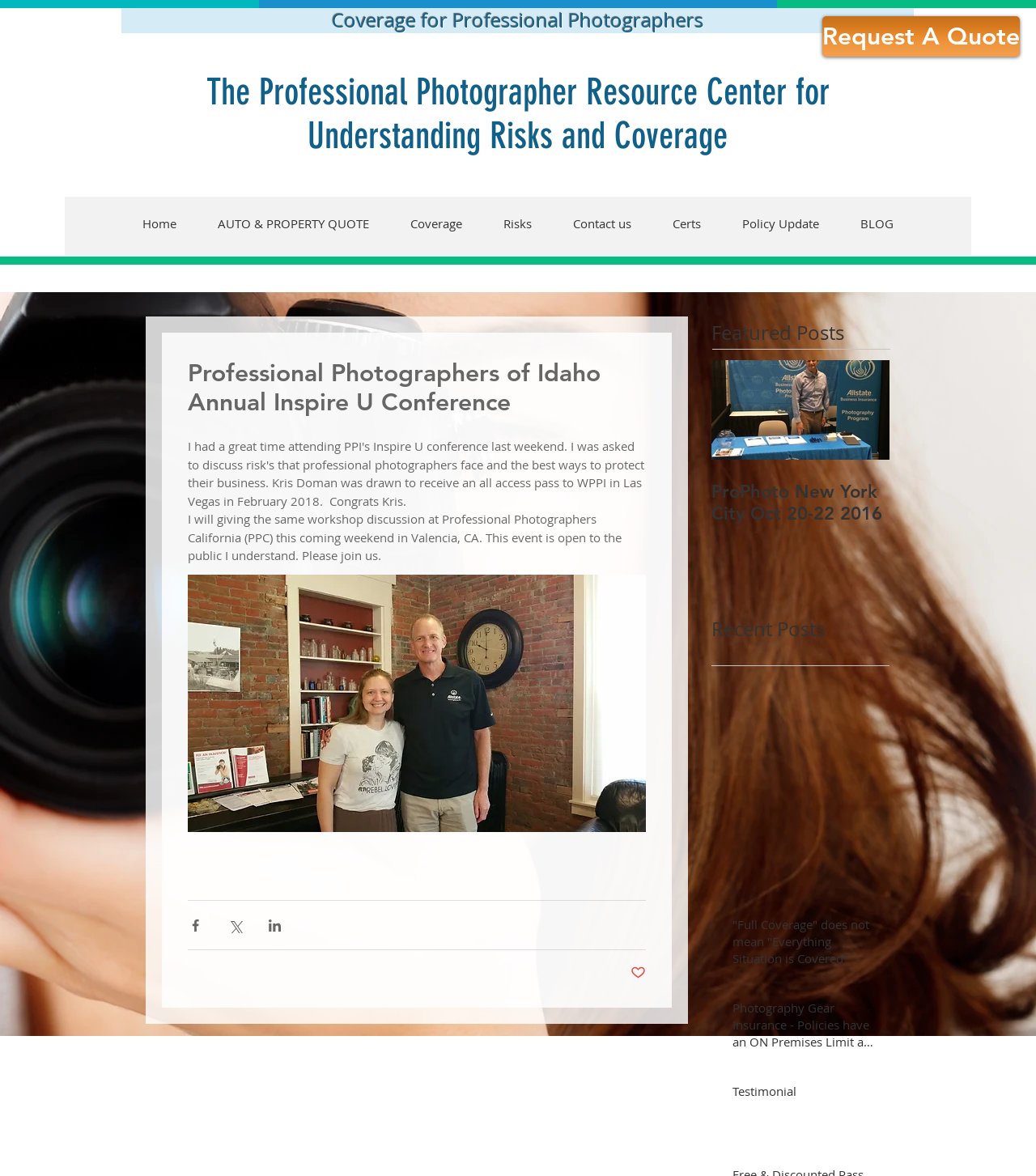Locate the bounding box coordinates of the clickable part needed for the task: "Request a quote".

[0.794, 0.014, 0.984, 0.048]